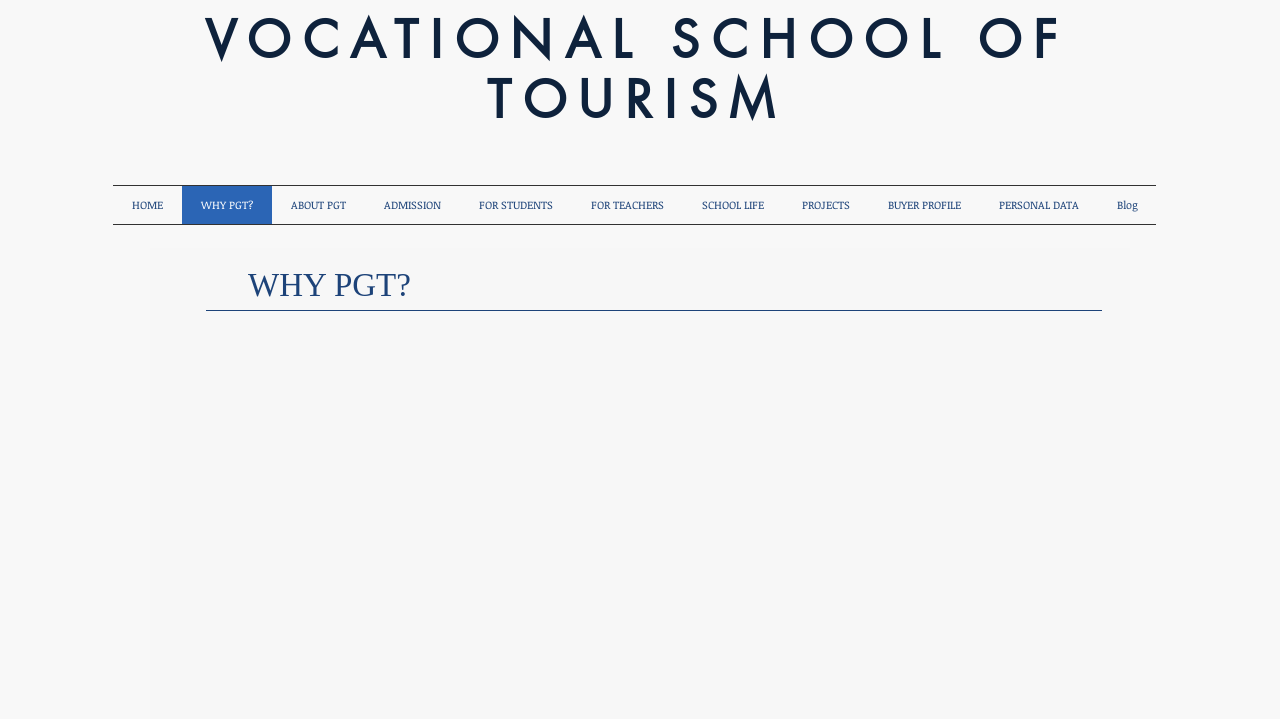What is the name of the school?
Based on the screenshot, give a detailed explanation to answer the question.

I found the answer by looking at the heading element with the text 'VOCATIONAL SCHOOL OF TOURISM' which is located at the top of the webpage, indicating the name of the school.